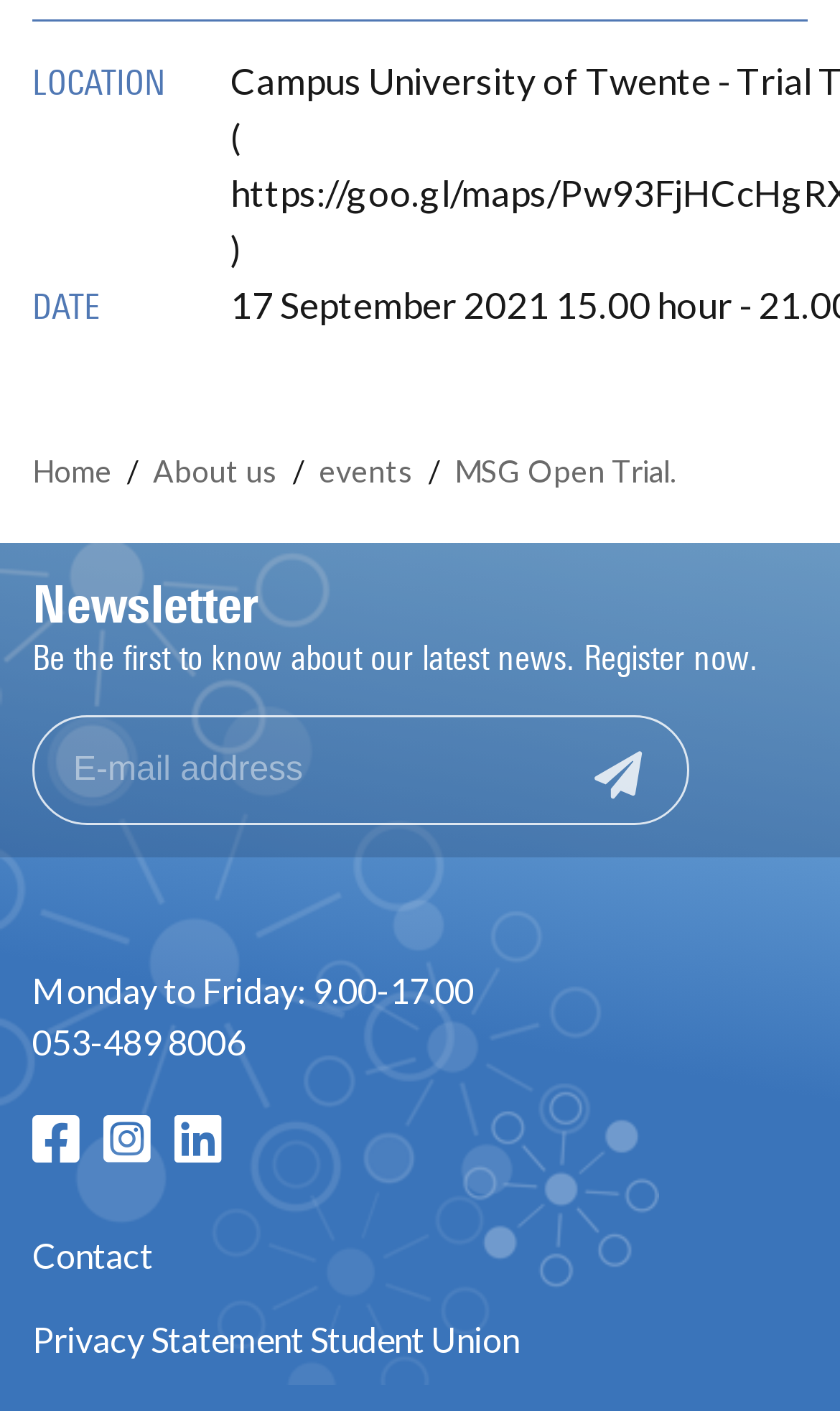What is the phone number of the student union?
From the details in the image, provide a complete and detailed answer to the question.

I found the phone number of the student union by looking at the static text element that says '053-489 8006'.